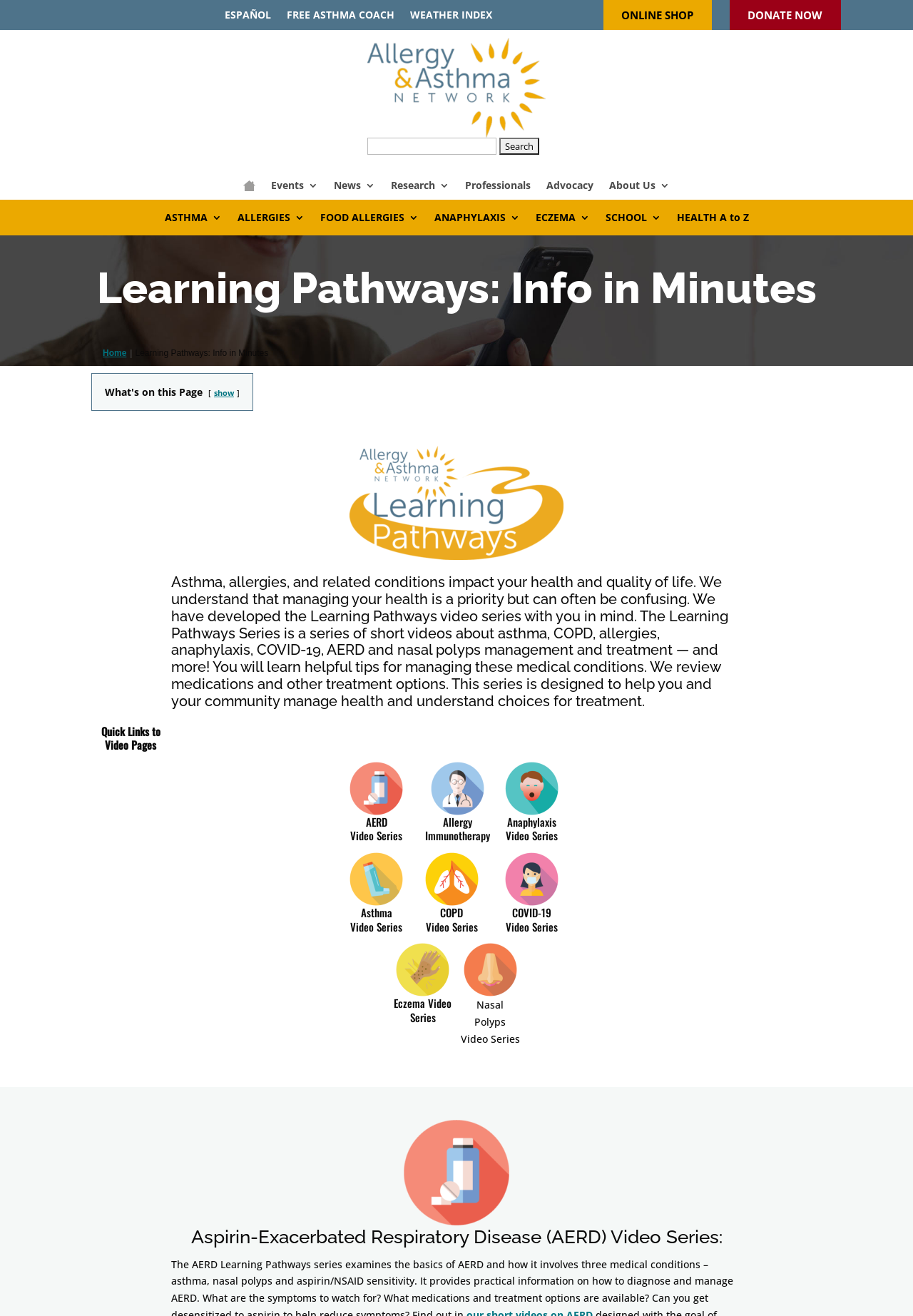Reply to the question with a single word or phrase:
How many video series are available?

7